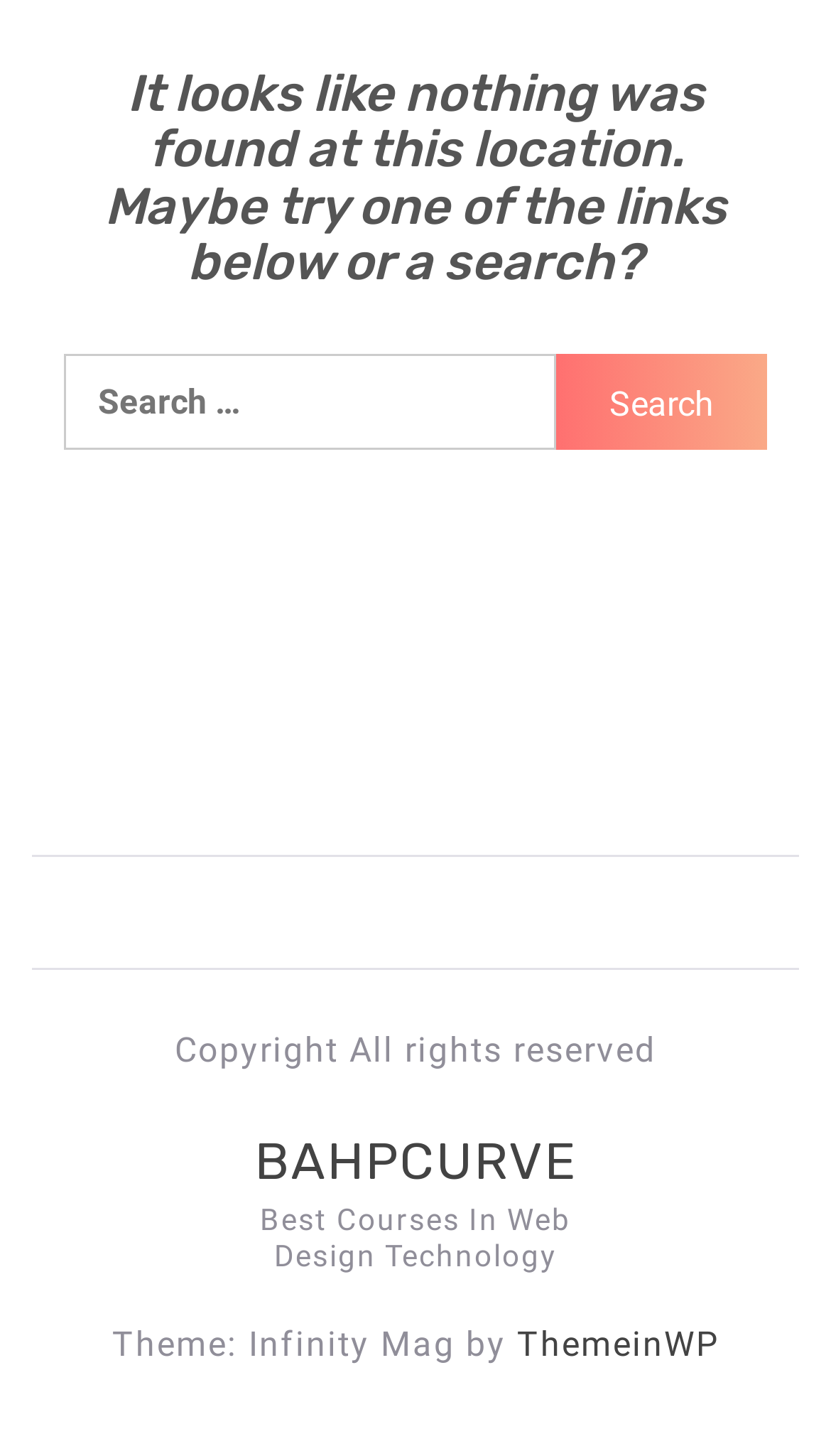Given the description: "parent_node: Search for: value="Search"", determine the bounding box coordinates of the UI element. The coordinates should be formatted as four float numbers between 0 and 1, [left, top, right, bottom].

[0.669, 0.244, 0.923, 0.309]